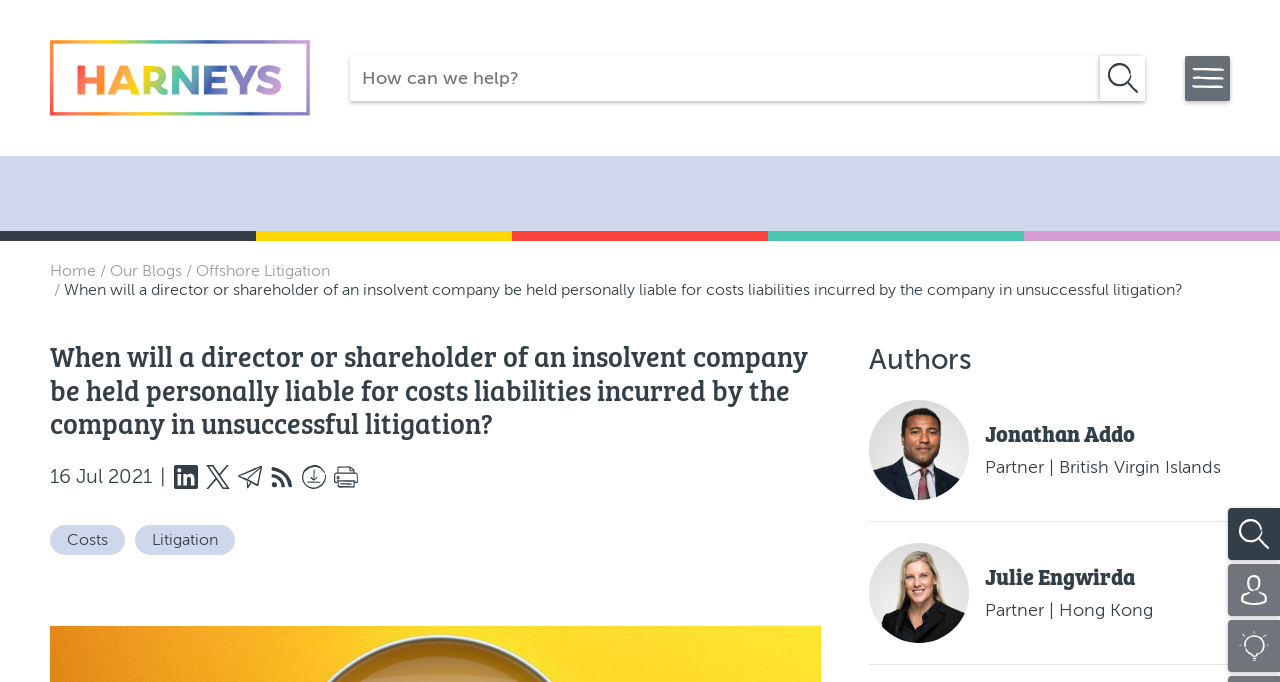What is the date of the blog post?
Based on the image content, provide your answer in one word or a short phrase.

16 Jul 2021